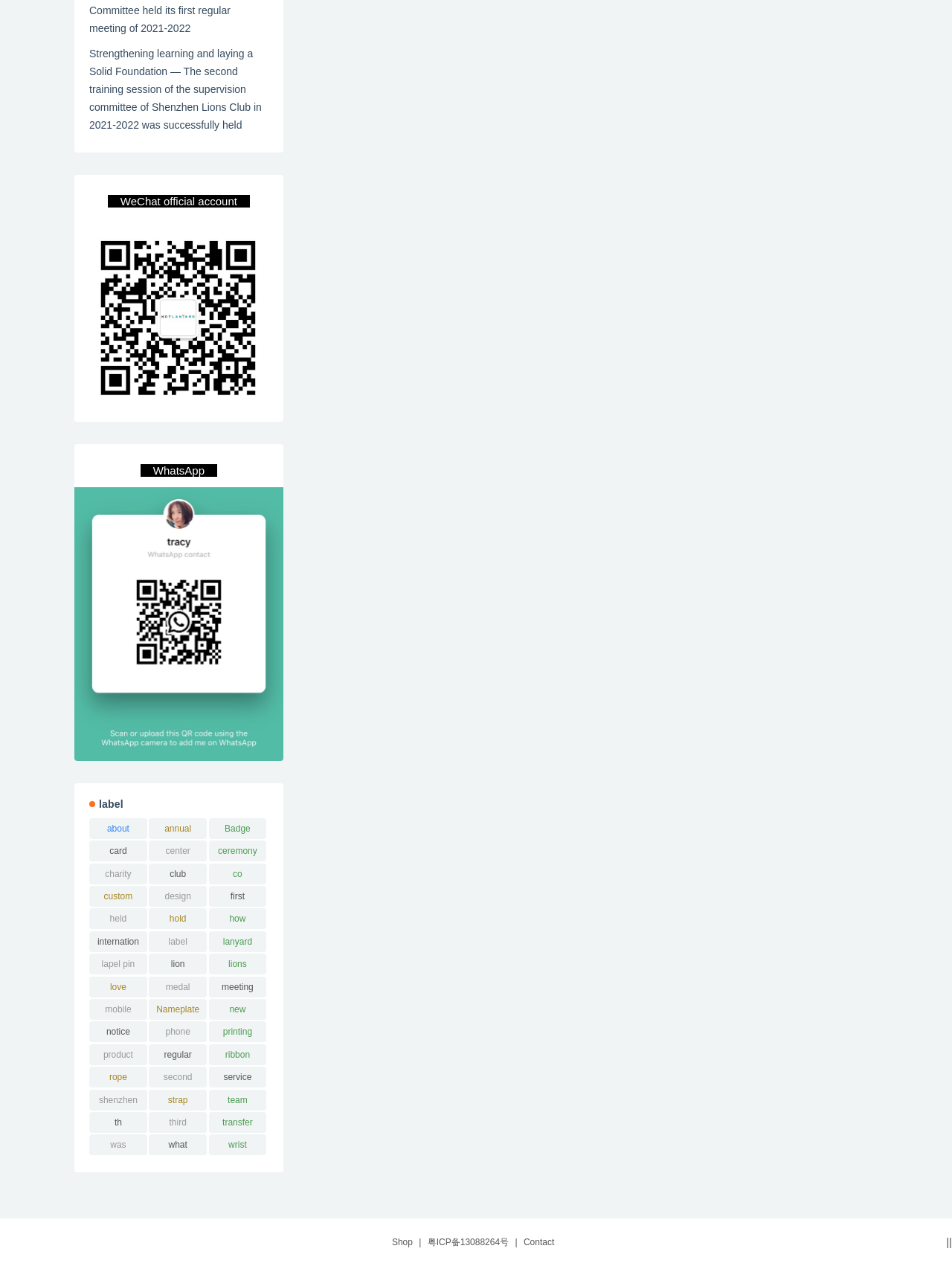What is the purpose of the links on the webpage?
By examining the image, provide a one-word or phrase answer.

To provide information